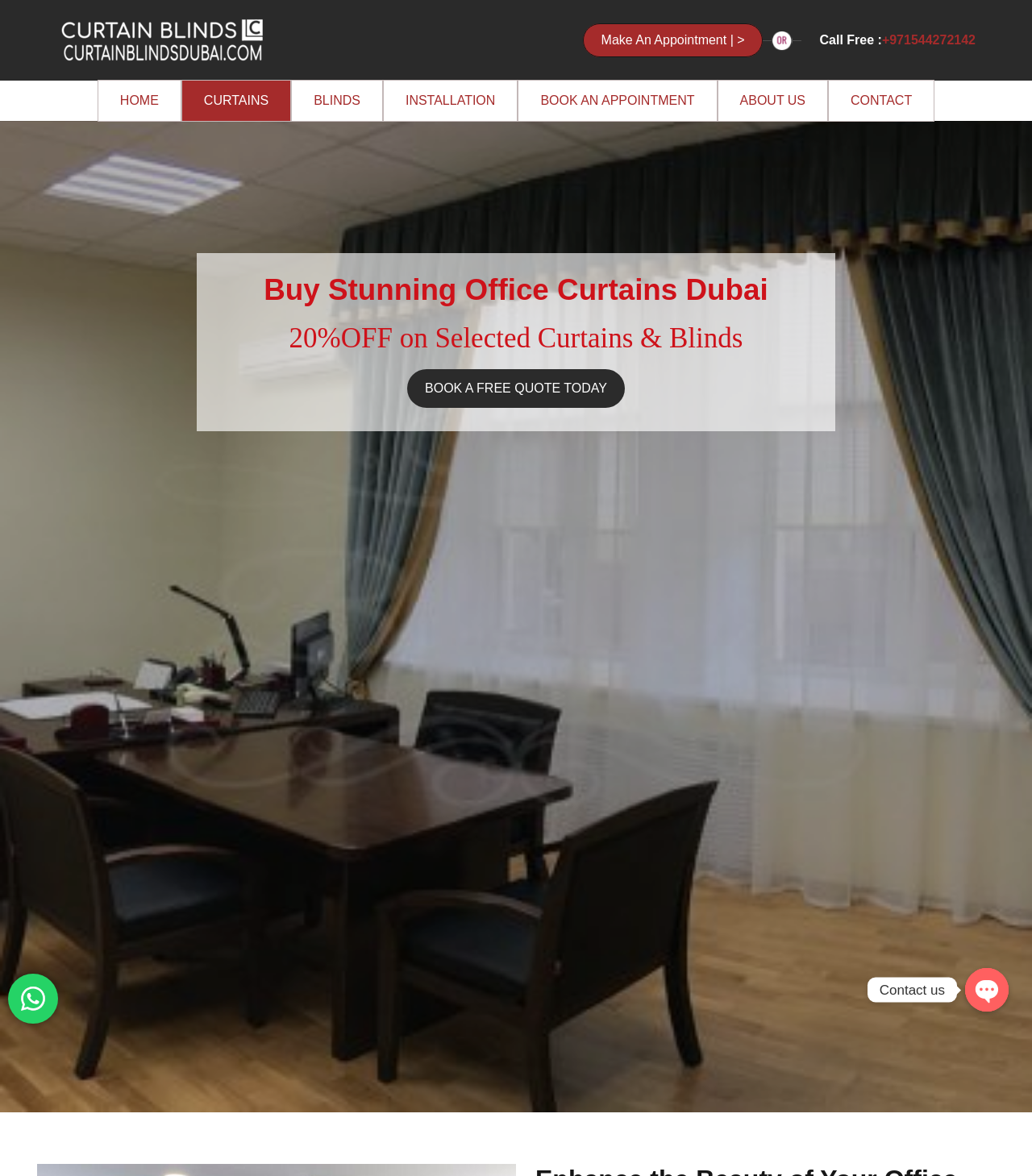Identify the primary heading of the webpage and provide its text.

Buy Stunning Office Curtains Dubai